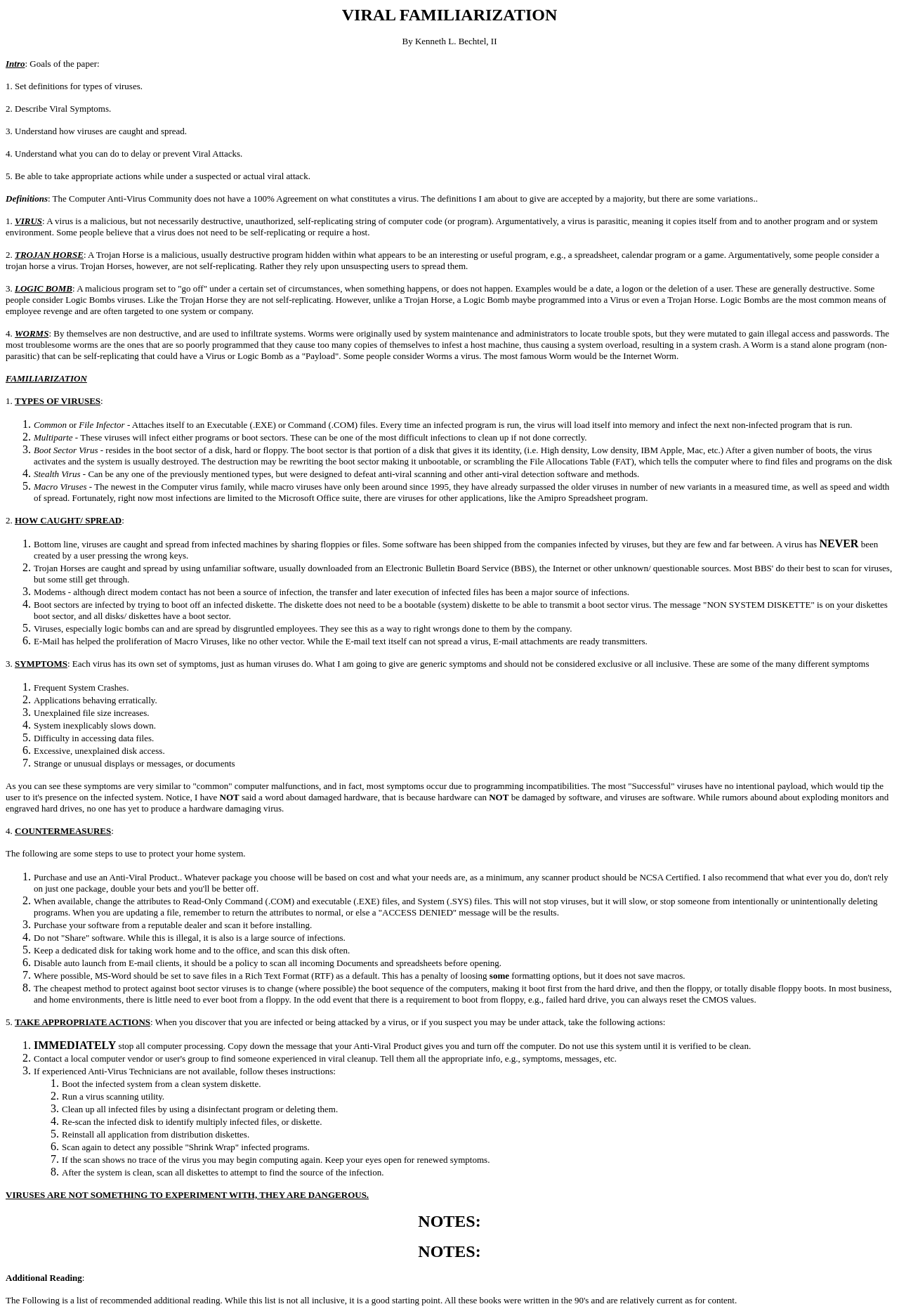What is the purpose of the paper?
Please answer the question with a detailed response using the information from the screenshot.

The purpose of the paper is mentioned in the 'Intro' section, which lists five goals, including setting definitions for types of viruses, describing viral symptoms, and understanding how viruses are caught and spread.